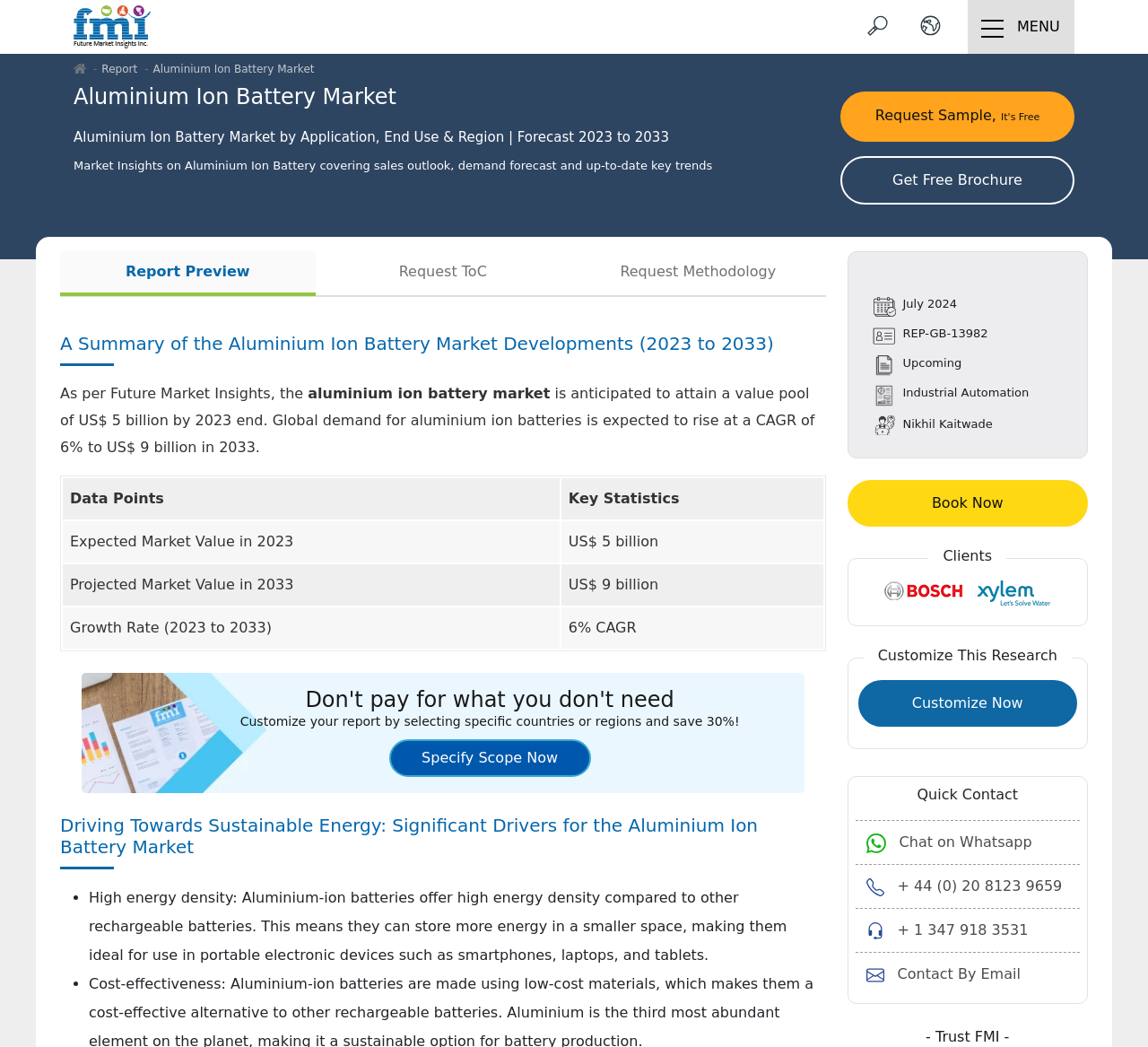Based on the description "addiction", find the bounding box of the specified UI element.

None